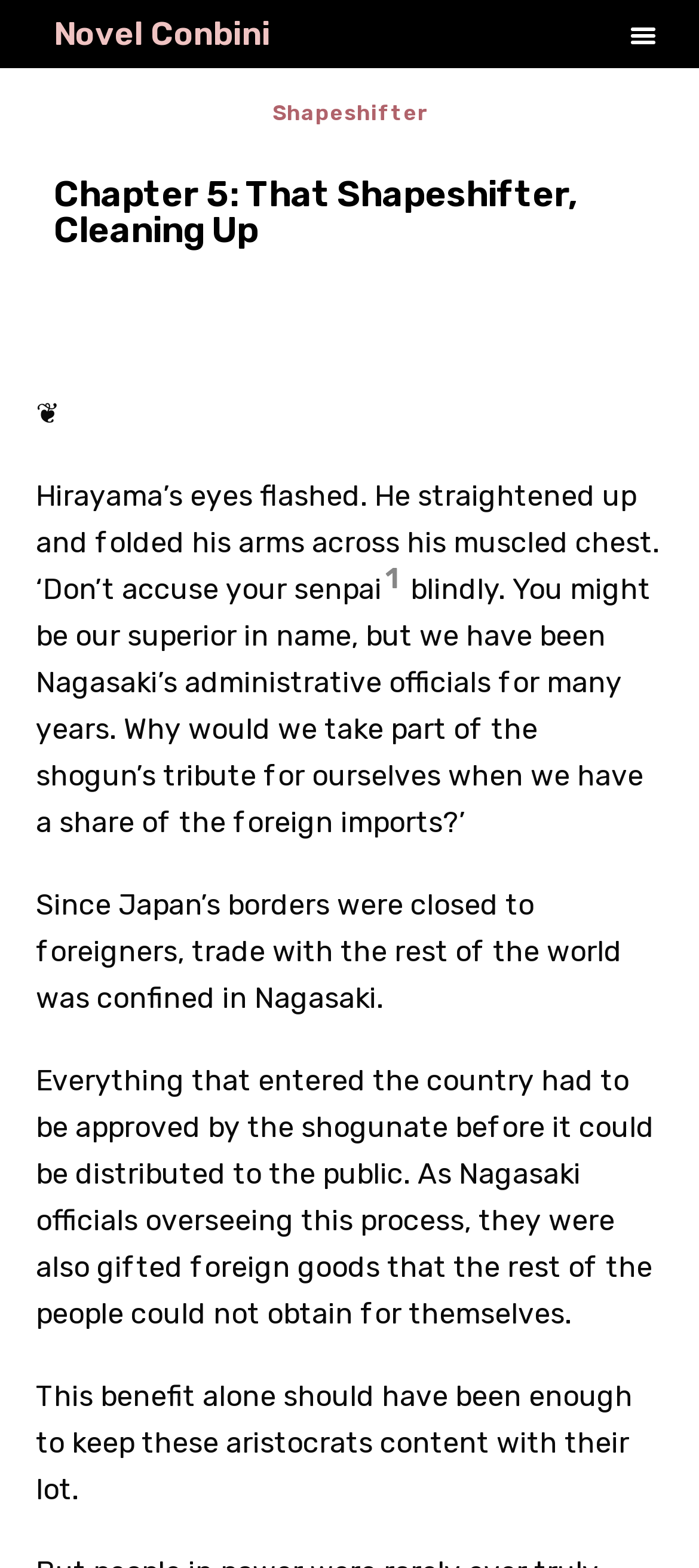Using floating point numbers between 0 and 1, provide the bounding box coordinates in the format (top-left x, top-left y, bottom-right x, bottom-right y). Locate the UI element described here: Novel Conbini

[0.077, 0.009, 0.387, 0.034]